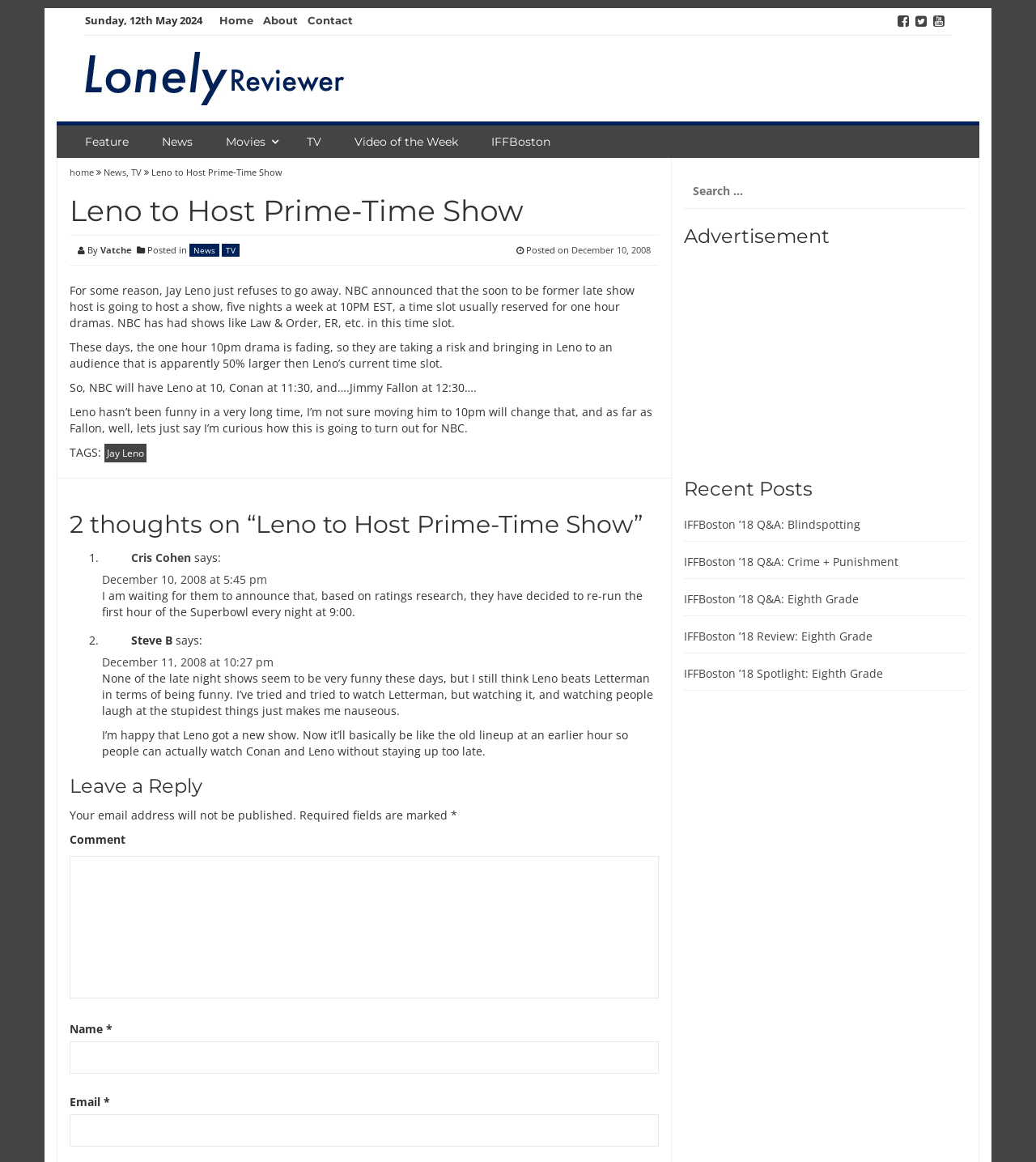Please mark the clickable region by giving the bounding box coordinates needed to complete this instruction: "Click on the 'Home' link".

[0.212, 0.011, 0.245, 0.024]